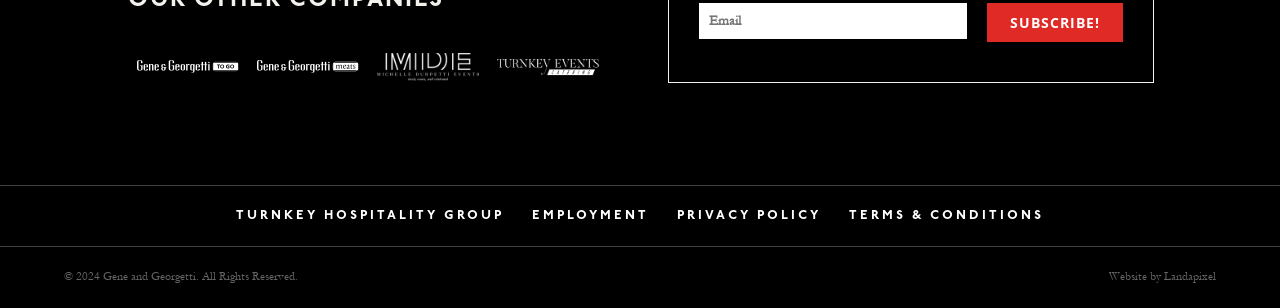What is the year of copyright?
Kindly offer a detailed explanation using the data available in the image.

The StaticText at the bottom of the page reads '© 2024 Gene and Georgetti. All Rights Reserved.', indicating that the year of copyright is 2024.